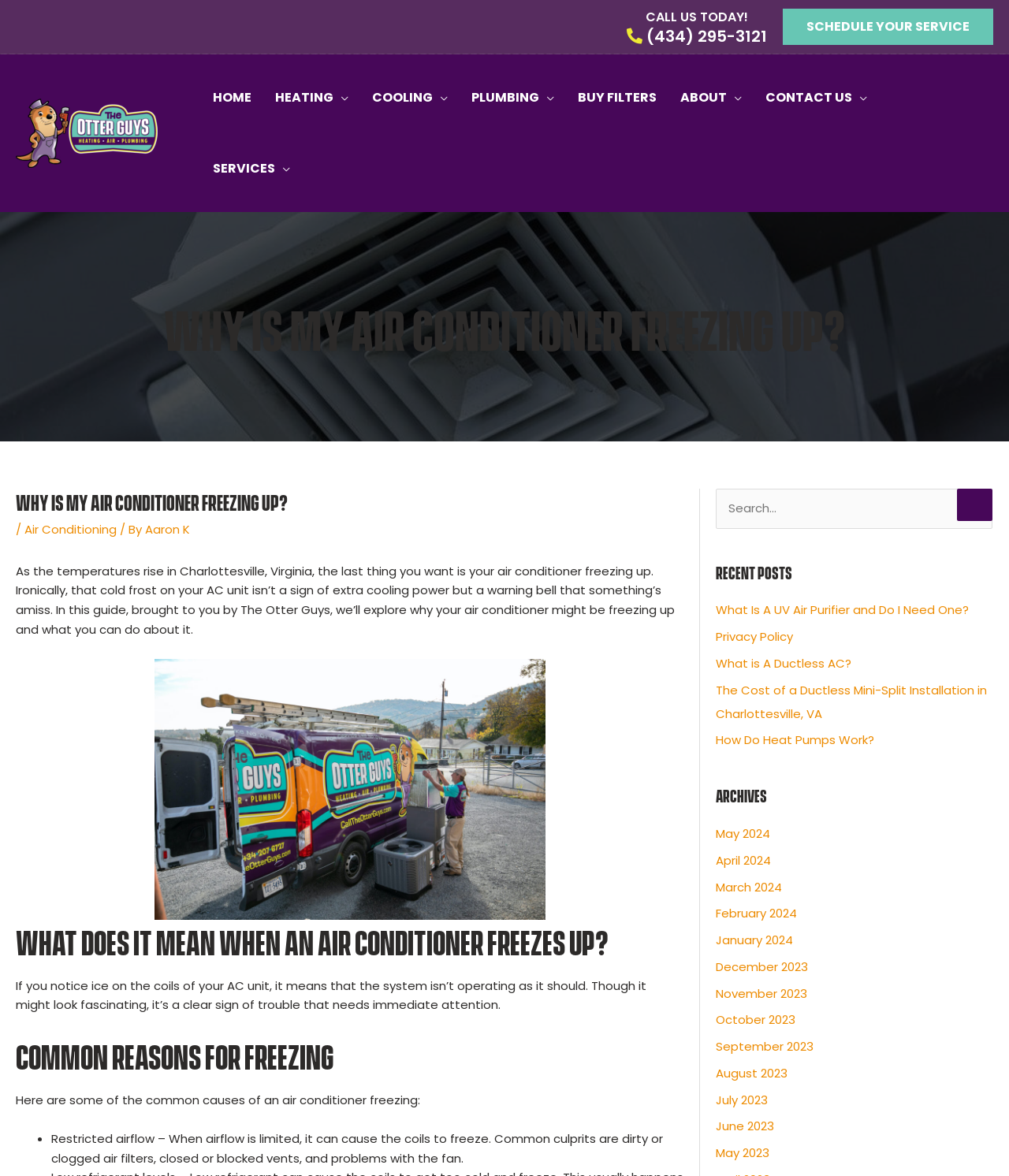What is the phone number to call for service?
Using the details shown in the screenshot, provide a comprehensive answer to the question.

The phone number can be found on the top right corner of the webpage, below the 'CALL US TODAY!' heading.